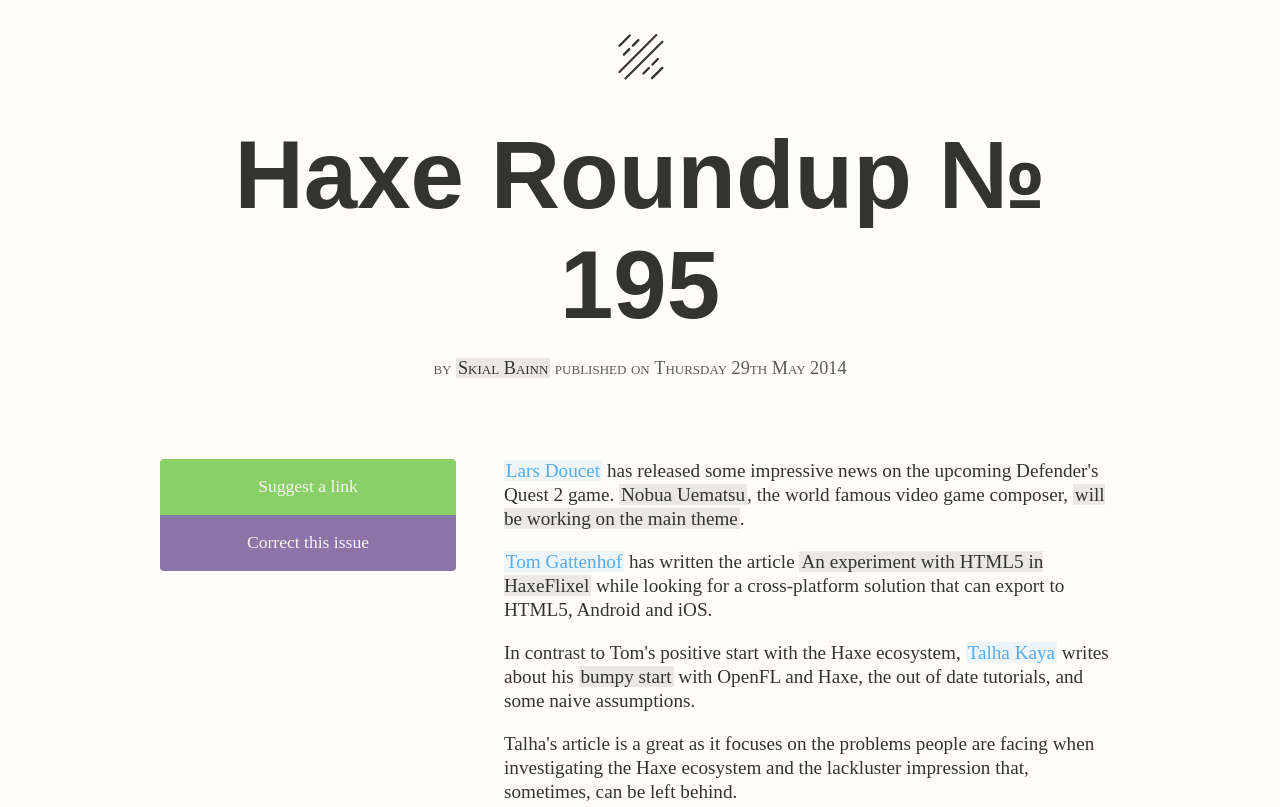Write a detailed summary of the webpage.

The webpage is a blog post titled "Haxe Roundup № 195" with a prominent heading at the top center of the page. Below the heading, there is a small image and a link to the left, and a section with the author's name "Skial Bainn" and the publication date "Thursday 29th May 2014" to the right.

The main content of the page is divided into several sections. The first section discusses Lars Doucet's news about the upcoming Defender's Quest 2 game, where Nobua Uematsu, a world-famous video game composer, will be working on the main theme. This section is located near the top center of the page.

Below this section, there are several links and articles written by different authors. One article is about an experiment with HTML5 in HaxeFlixel, written by Tom Gattenhof, and another article is about Talha Kaya's experience with OpenFL and Haxe. These sections are located in the middle and bottom parts of the page, respectively.

There are also several links scattered throughout the page, including "Suggest a link" and "Correct this issue" at the top right, and links to other articles and authors' names throughout the main content. Overall, the page has a simple layout with a focus on presenting various articles and news related to Haxe.